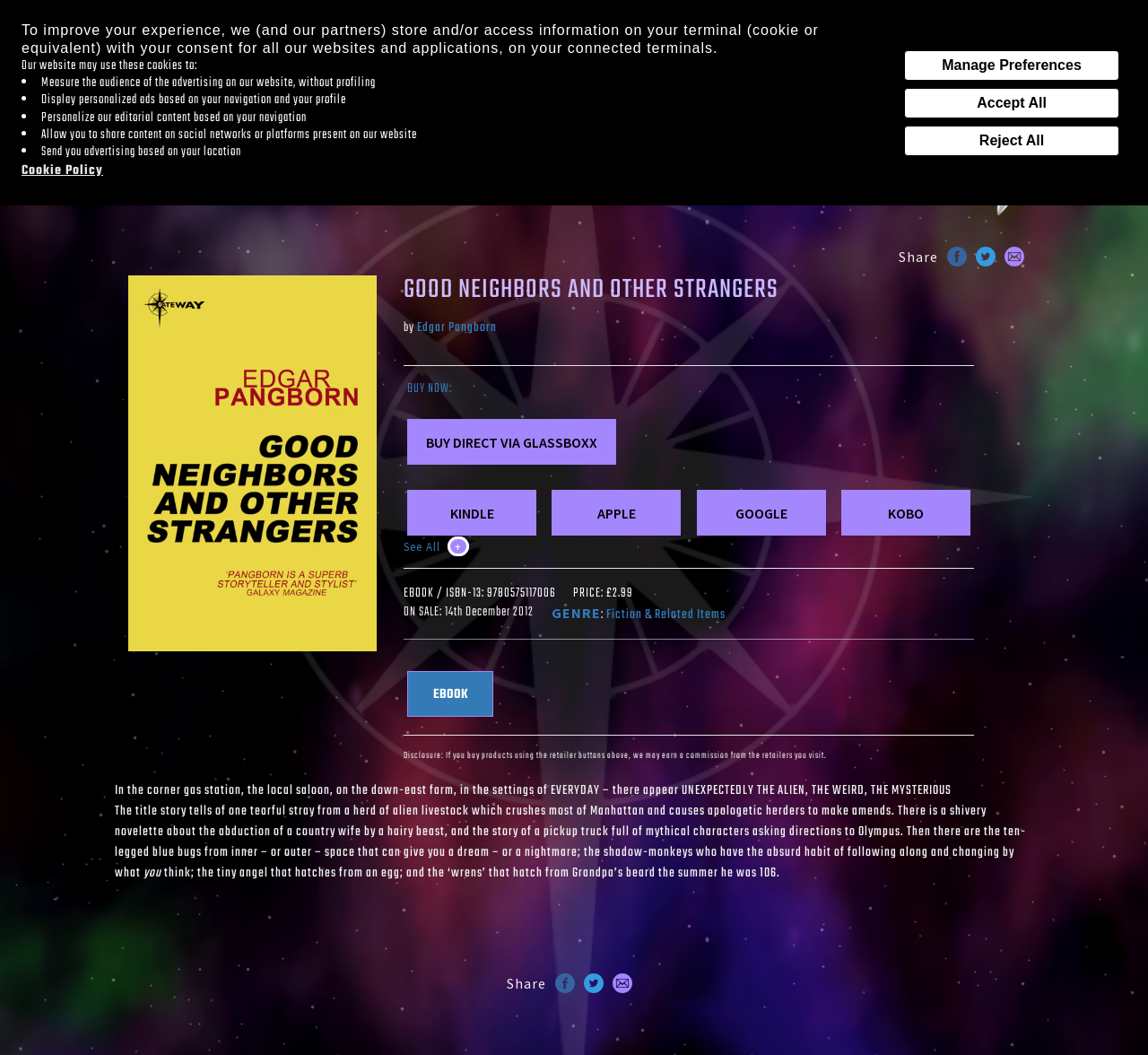What is the price of the eBook?
Examine the webpage screenshot and provide an in-depth answer to the question.

I found the answer by looking at the price information on the webpage. The price of the eBook is displayed as 'PRICE: £2.99'.